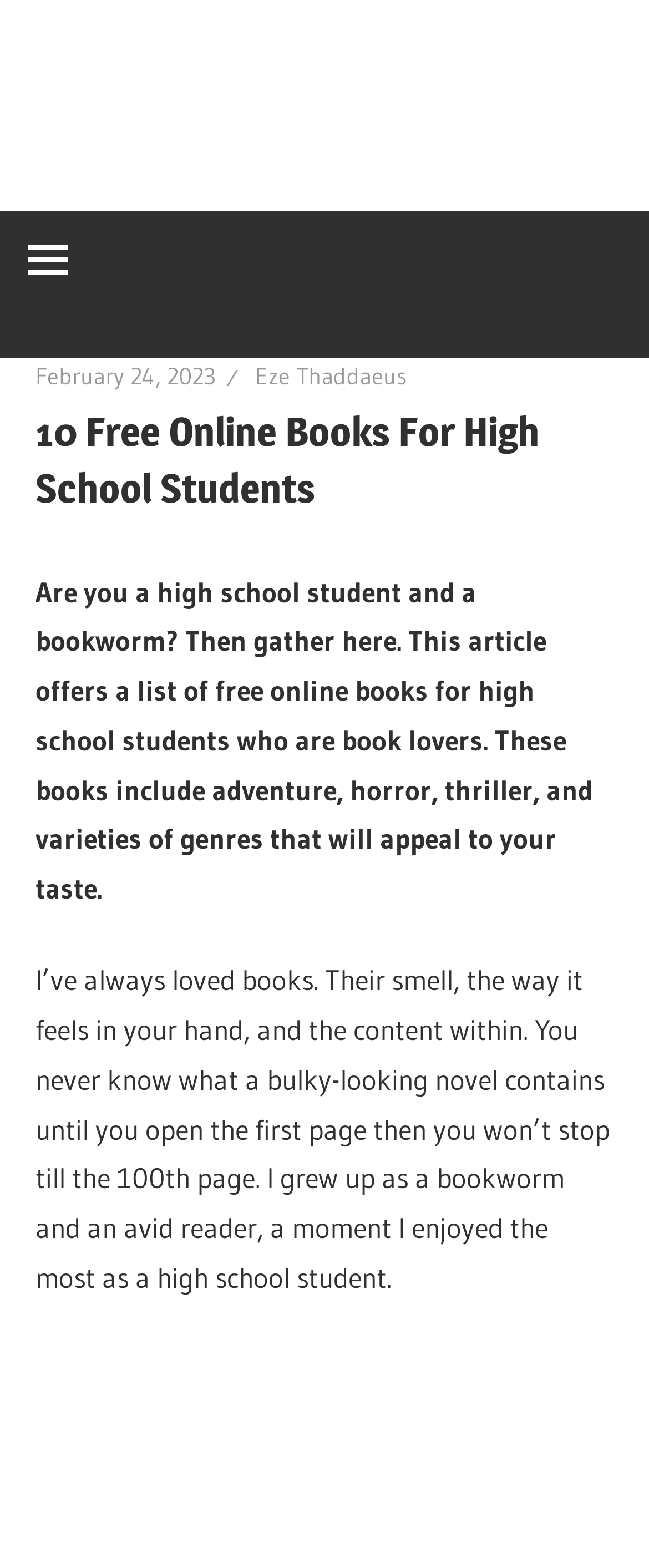What is the writer's favorite thing about books?
Provide a detailed and extensive answer to the question.

I found the writer's favorite thing about books by reading the StaticText element which says 'I’ve always loved books. Their smell, the way it feels in your hand, and the content within.'